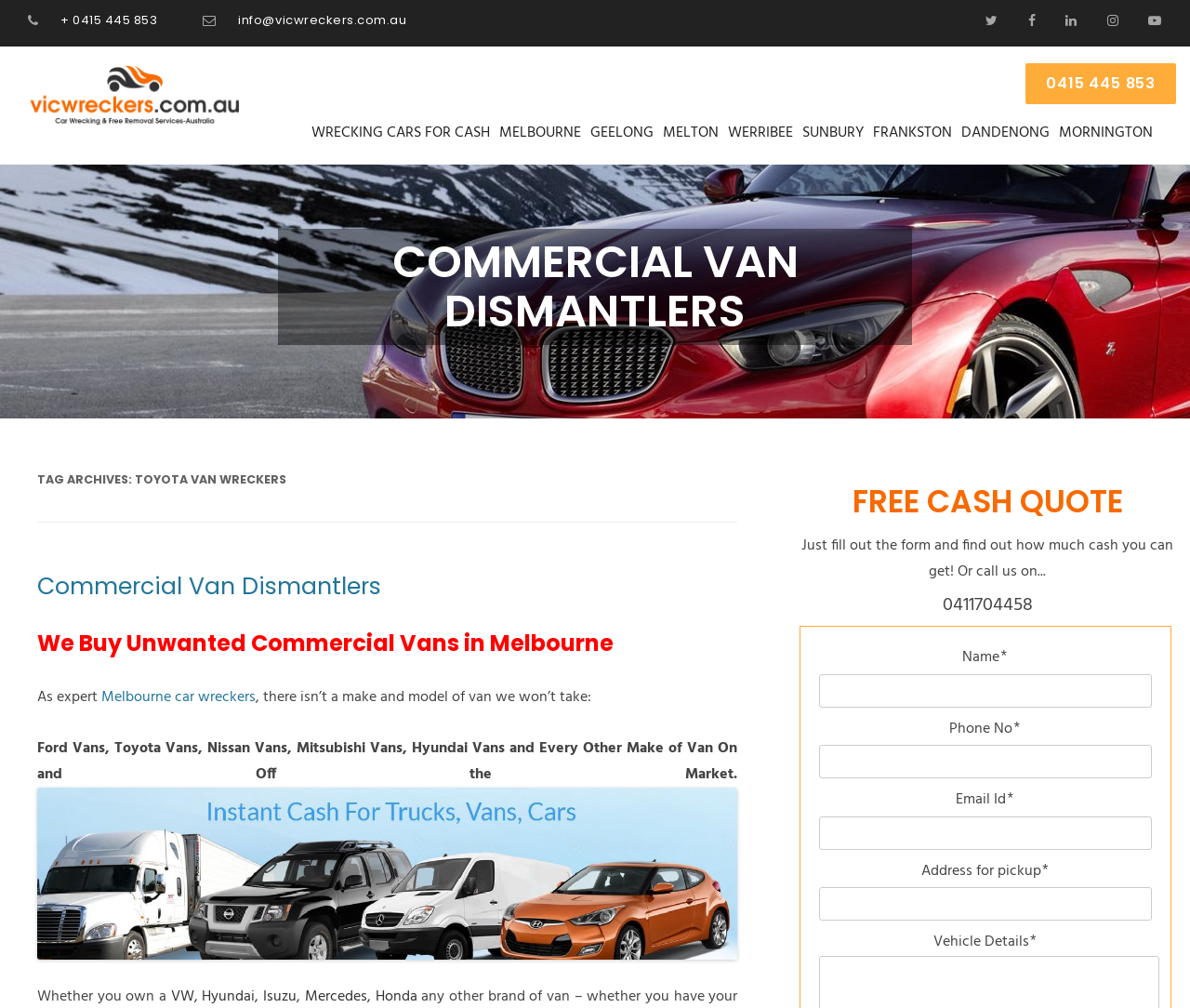Locate the bounding box coordinates of the area you need to click to fulfill this instruction: 'Click the logo link'. The coordinates must be in the form of four float numbers ranging from 0 to 1: [left, top, right, bottom].

[0.012, 0.058, 0.203, 0.124]